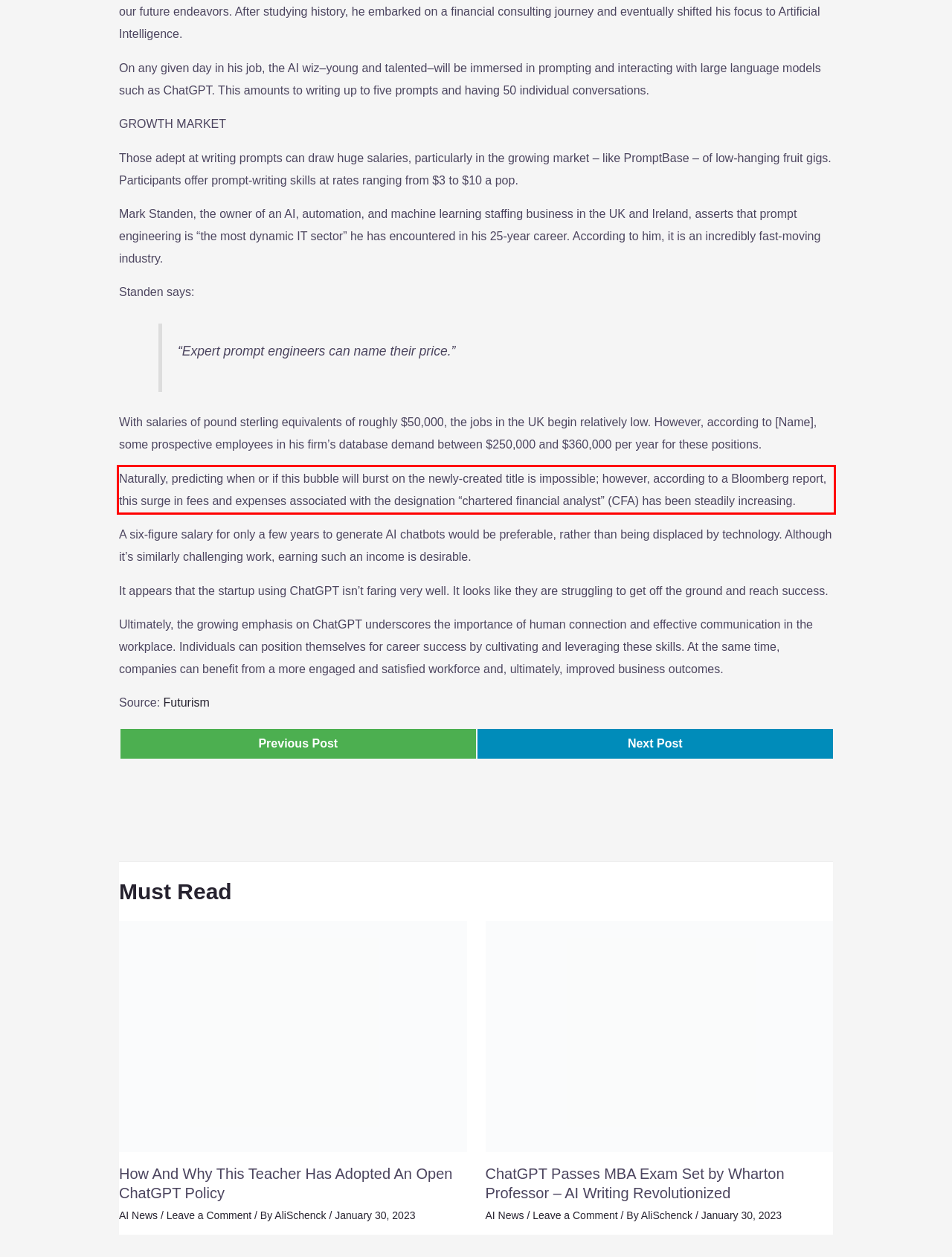You are given a screenshot with a red rectangle. Identify and extract the text within this red bounding box using OCR.

Naturally, predicting when or if this bubble will burst on the newly-created title is impossible; however, according to a Bloomberg report, this surge in fees and expenses associated with the designation “chartered financial analyst” (CFA) has been steadily increasing.